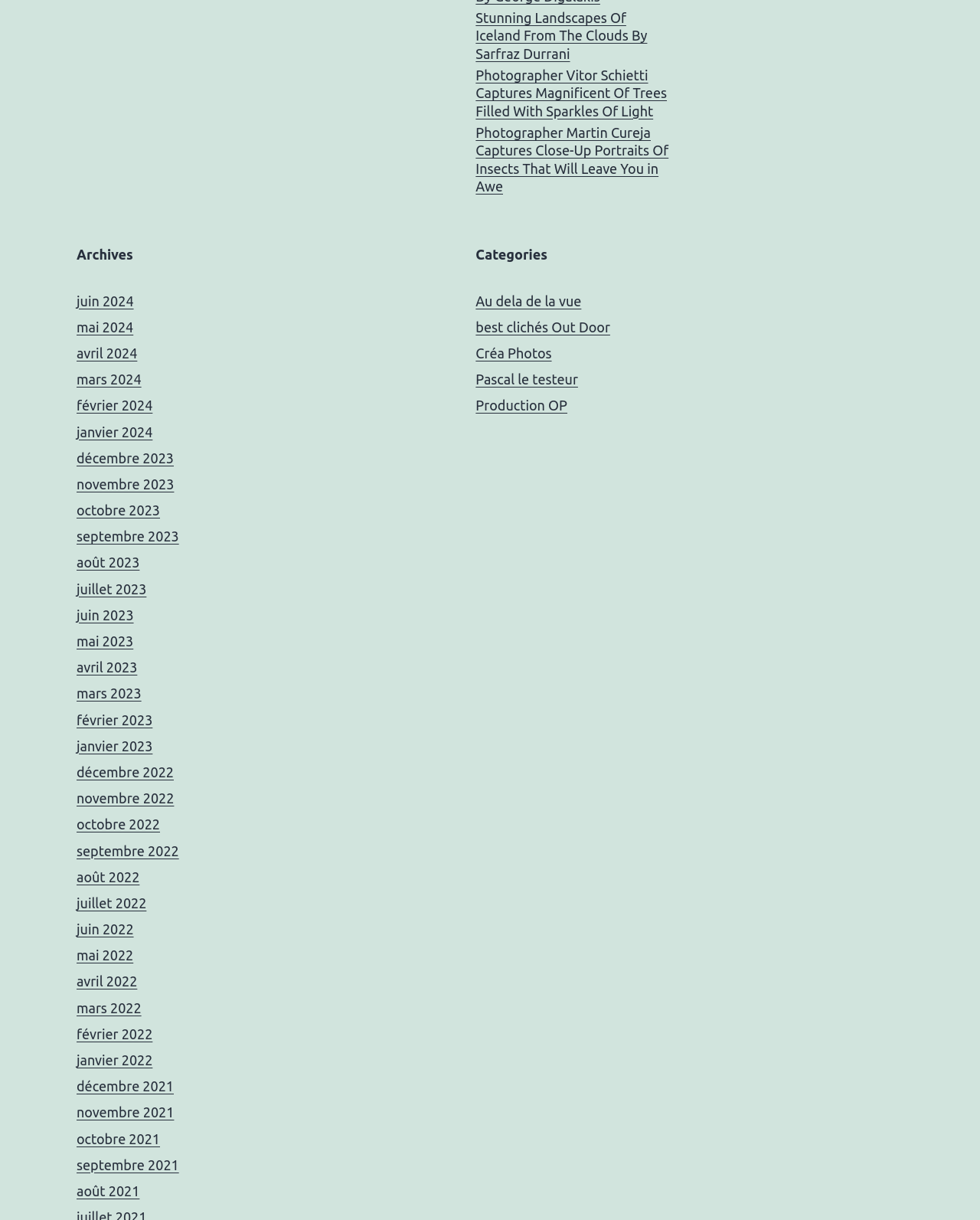How many links are under the 'Categories' heading?
Using the visual information from the image, give a one-word or short-phrase answer.

5